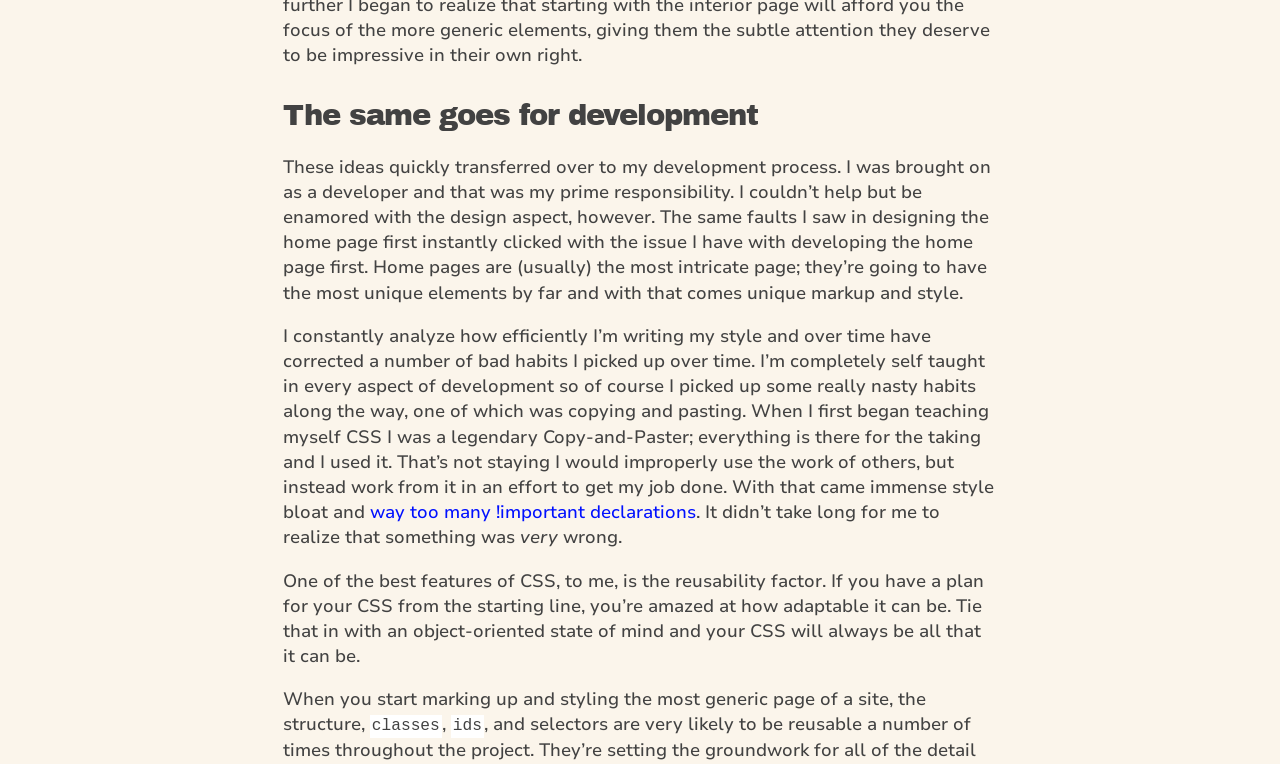What is the author's opinion on CSS?
Look at the image and construct a detailed response to the question.

The author states 'One of the best features of CSS, to me, is the reusability factor' in the fifth paragraph, showing their positive opinion on CSS's reusability.